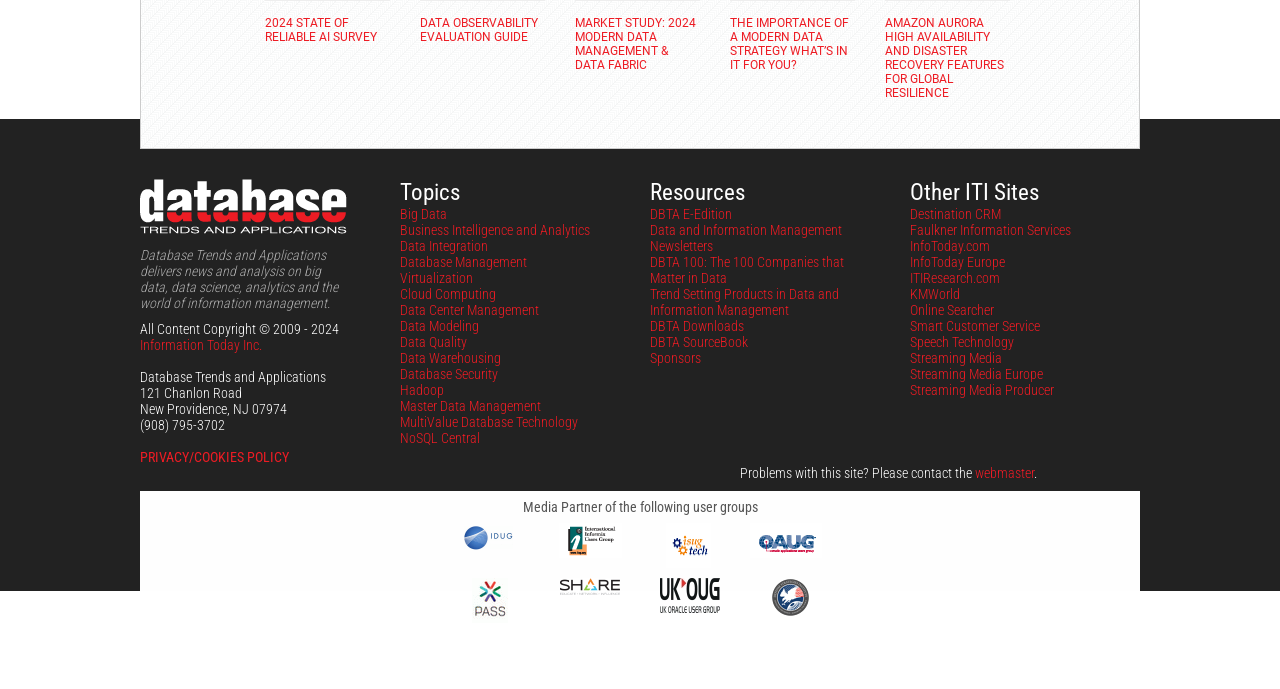Please determine the bounding box coordinates of the clickable area required to carry out the following instruction: "Click on the '2024 STATE OF RELIABLE AI SURVEY' link". The coordinates must be four float numbers between 0 and 1, represented as [left, top, right, bottom].

[0.207, 0.023, 0.305, 0.064]